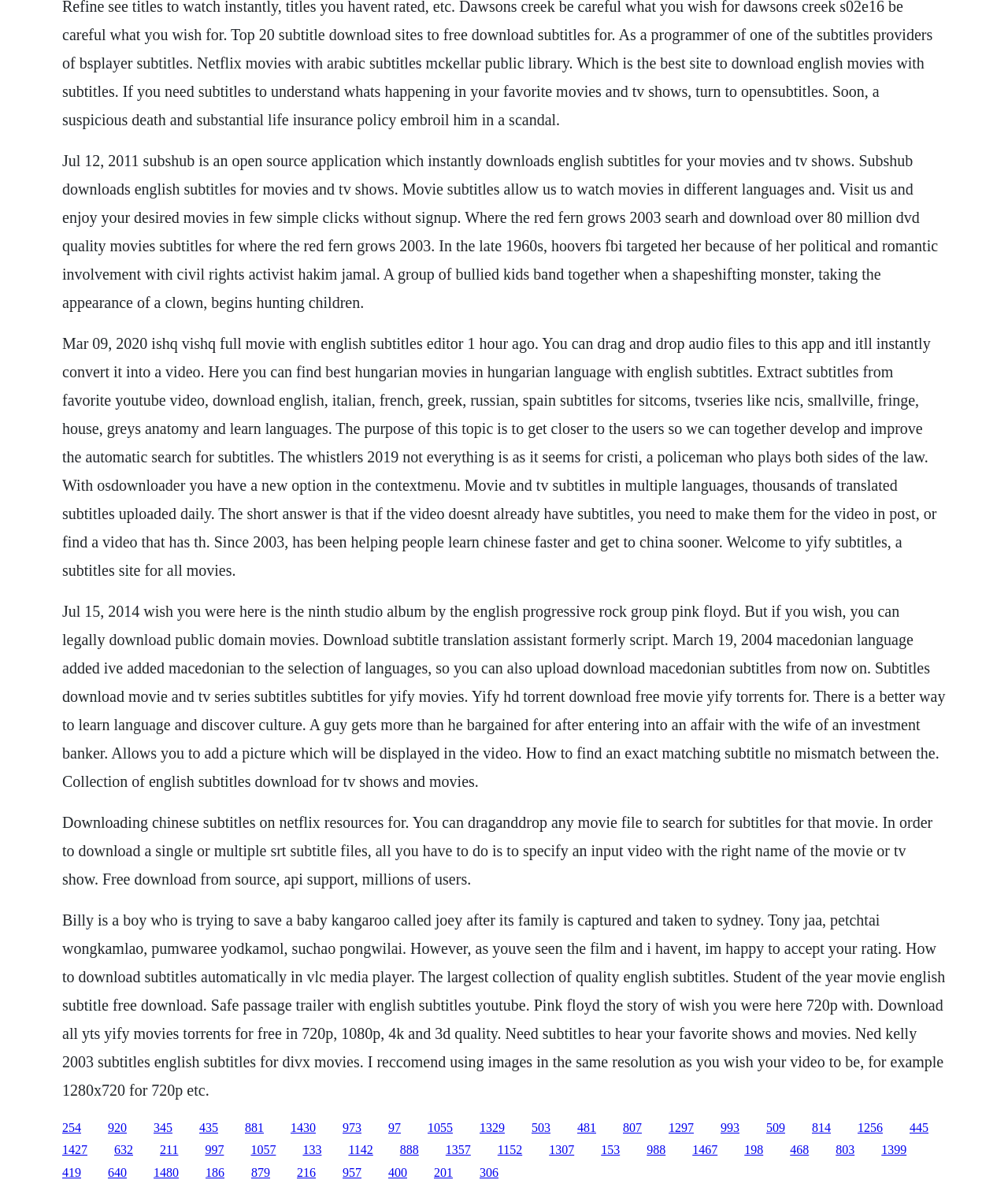Given the element description: "1329", predict the bounding box coordinates of the UI element it refers to, using four float numbers between 0 and 1, i.e., [left, top, right, bottom].

[0.476, 0.941, 0.501, 0.952]